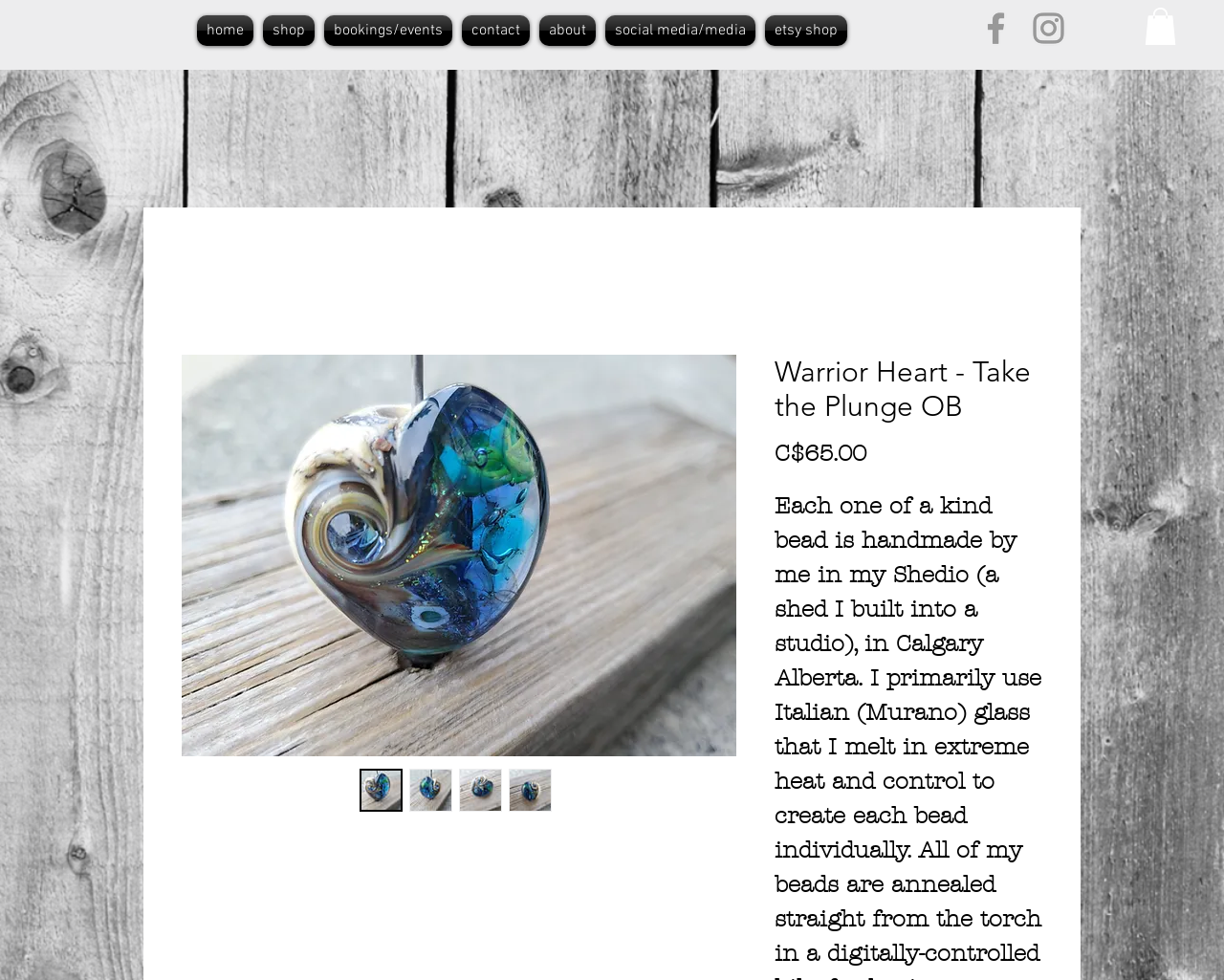Pinpoint the bounding box coordinates of the clickable element to carry out the following instruction: "Open the 'CONTACT' page."

None